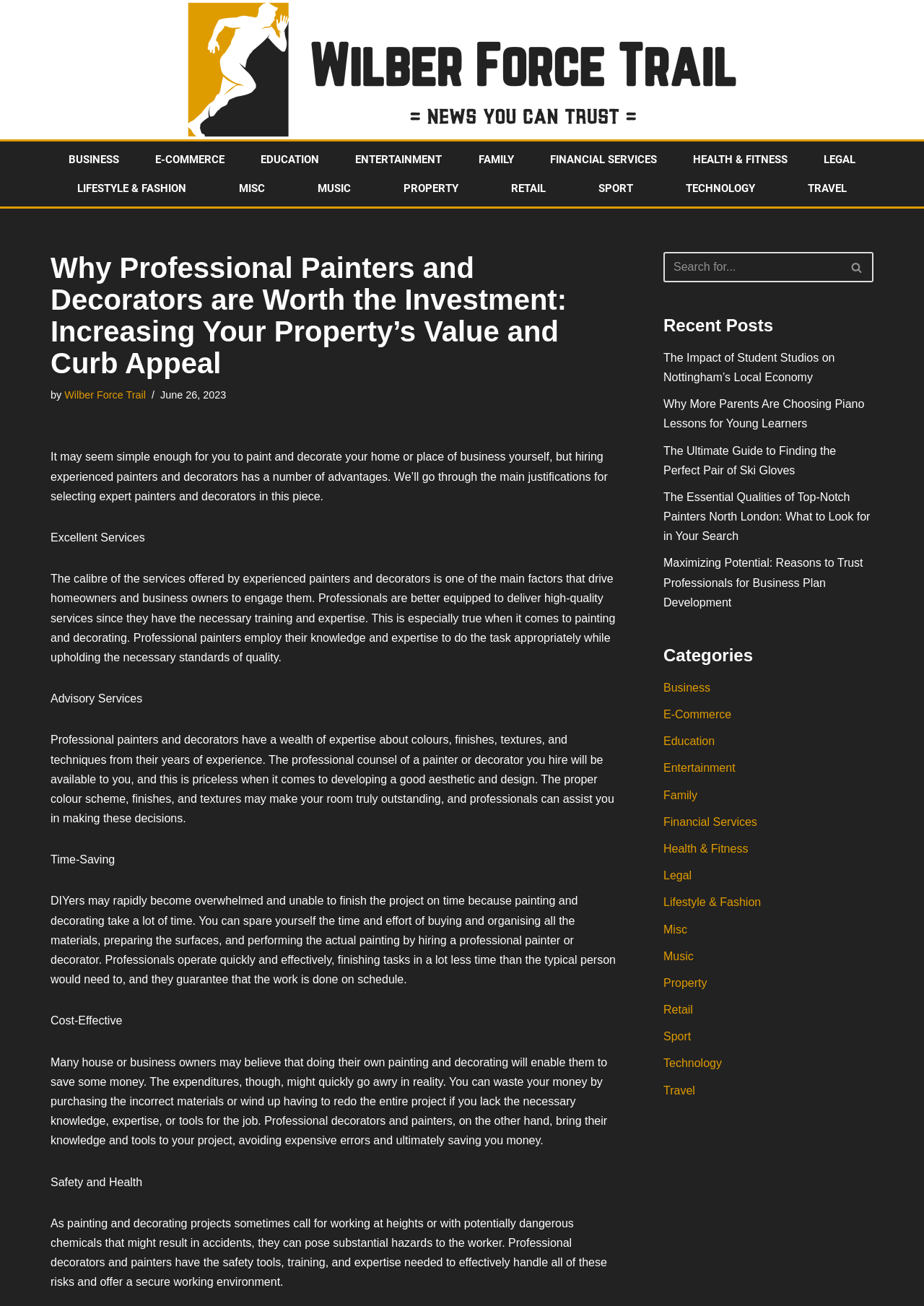Determine the bounding box coordinates for the clickable element to execute this instruction: "Read the 'Why Professional Painters and Decorators are Worth the Investment' article". Provide the coordinates as four float numbers between 0 and 1, i.e., [left, top, right, bottom].

[0.055, 0.193, 0.671, 0.29]